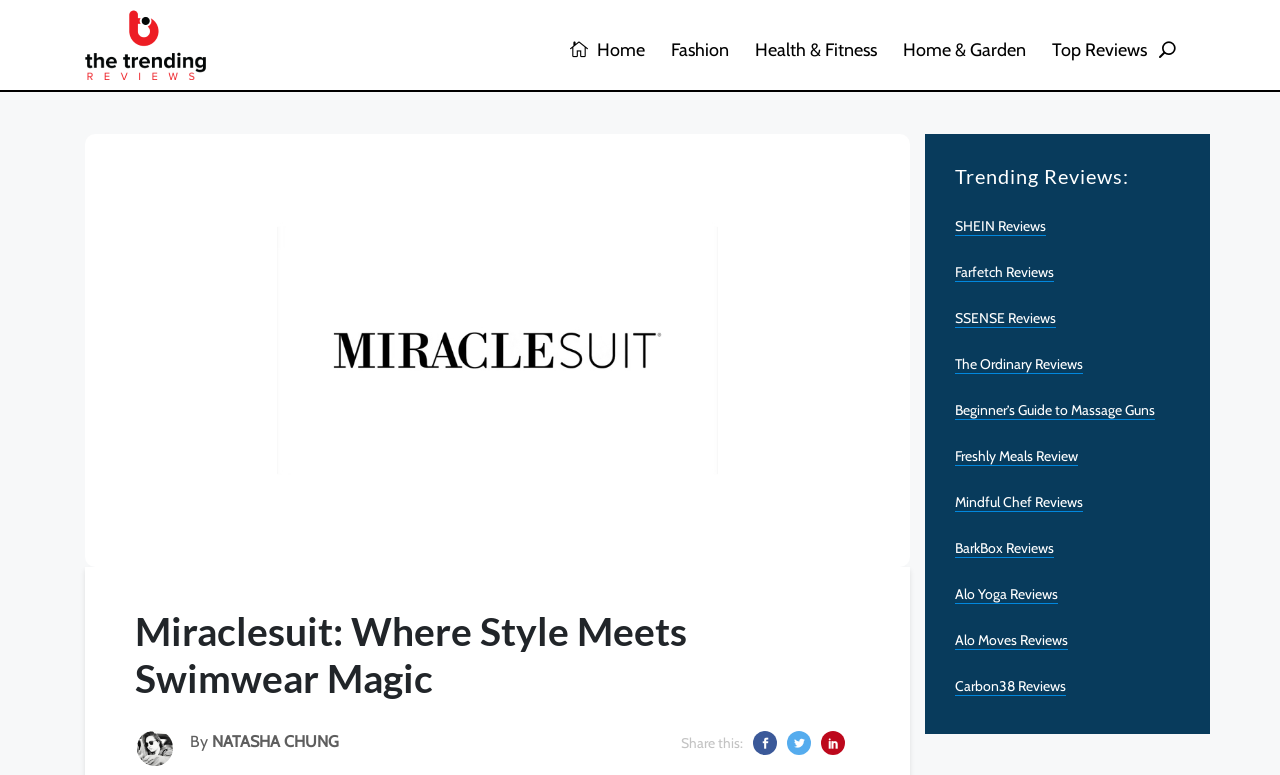Determine the main headline from the webpage and extract its text.

Miraclesuit: Where Style Meets Swimwear Magic